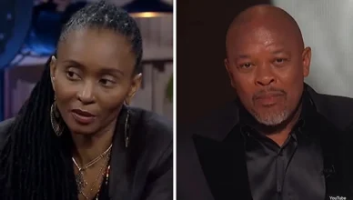Provide your answer to the question using just one word or phrase: What is the topic of the article related to the image?

Dr. Dre and Grammys